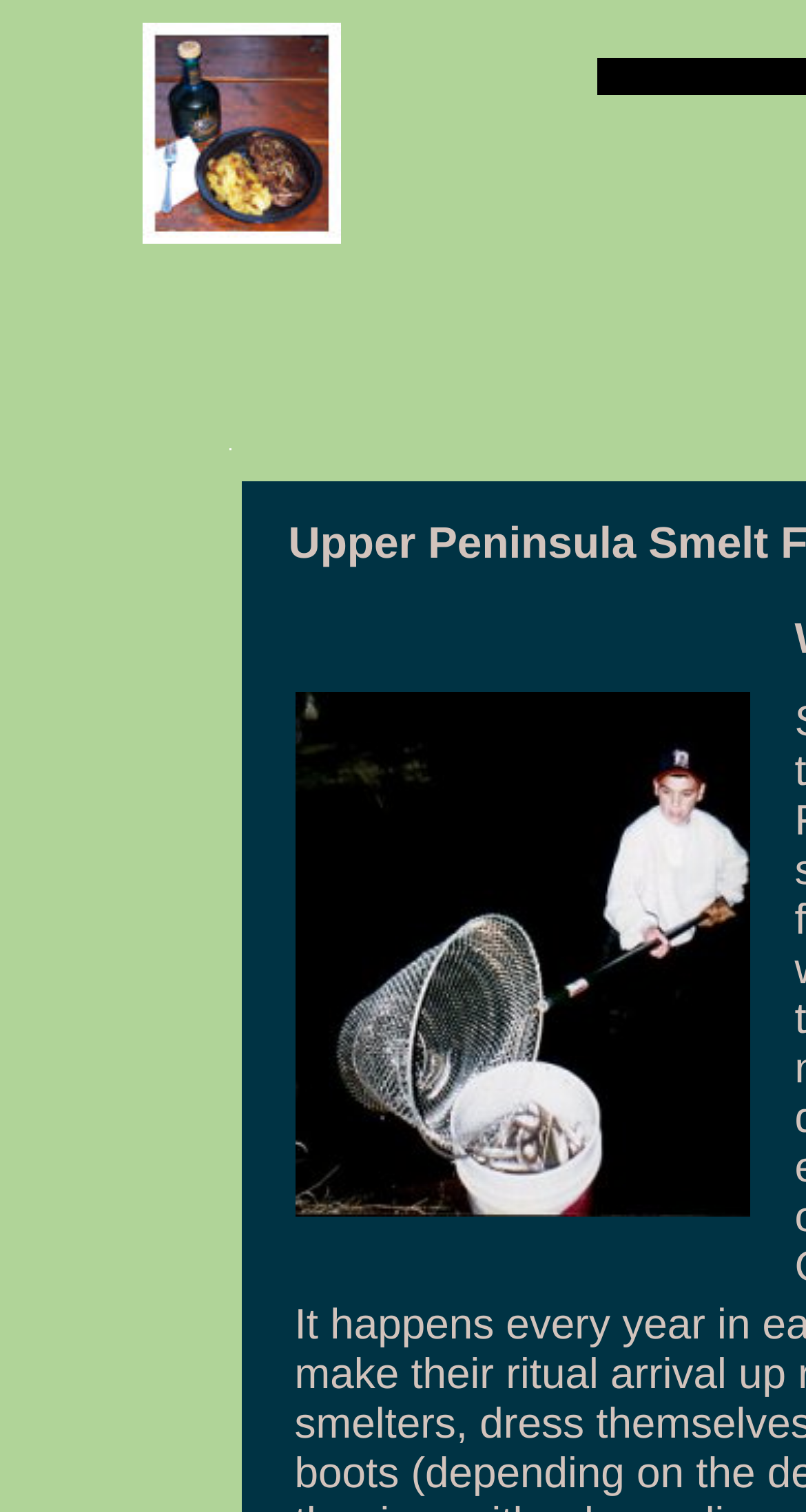Respond with a single word or phrase for the following question: 
How many images are on the webpage?

4